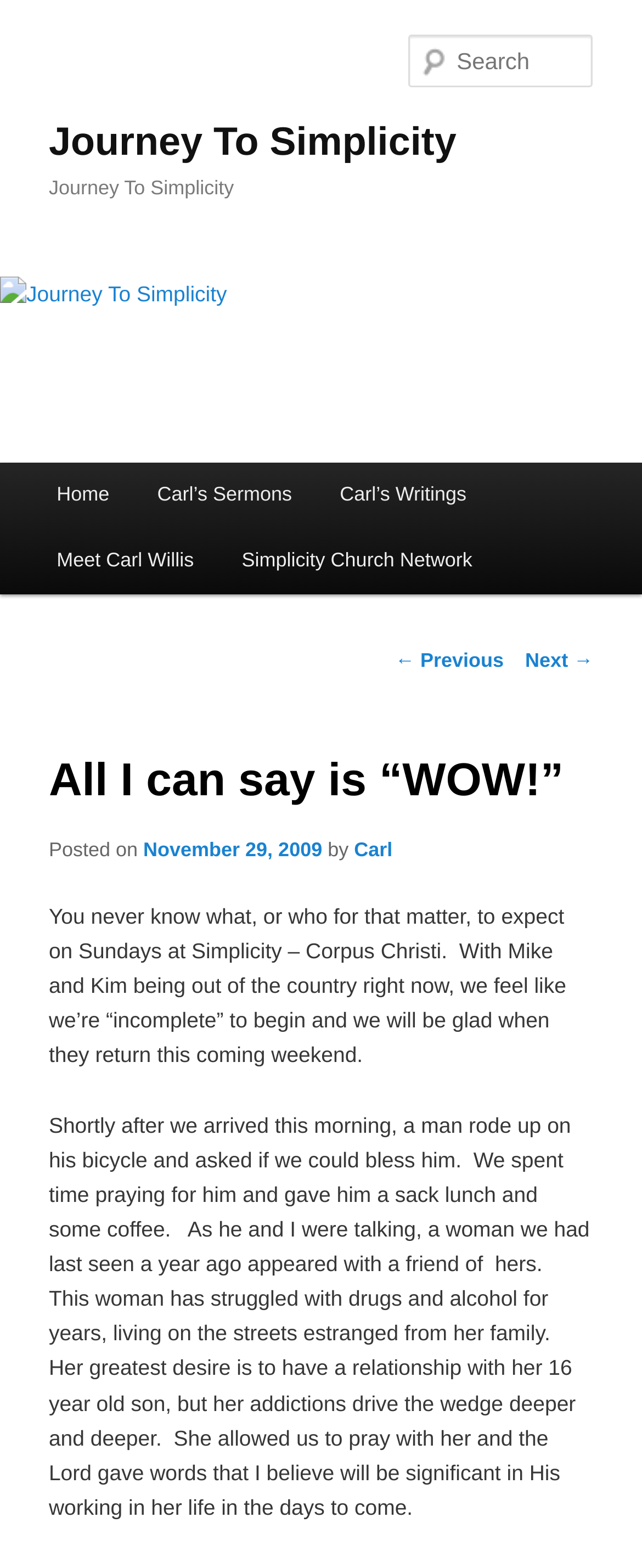Please find the bounding box coordinates of the element that you should click to achieve the following instruction: "Read the post dated November 29, 2009". The coordinates should be presented as four float numbers between 0 and 1: [left, top, right, bottom].

[0.223, 0.534, 0.502, 0.549]